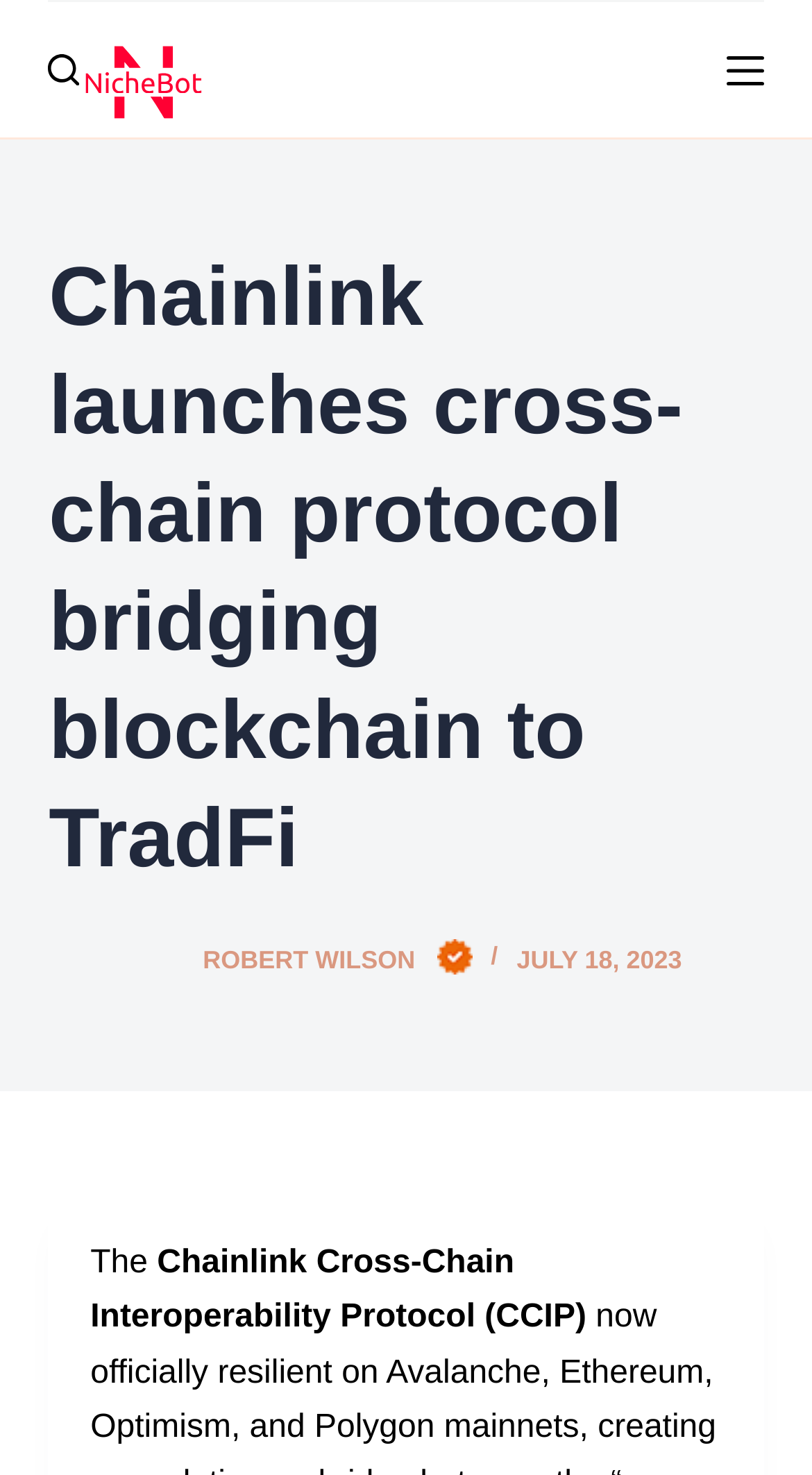Utilize the details in the image to give a detailed response to the question: What is the position of the search form button?

I determined the answer by looking at the button element with the text 'Open search form' and its bounding box coordinates [0.06, 0.037, 0.098, 0.058] which indicates that it is located at the top-right of the webpage.